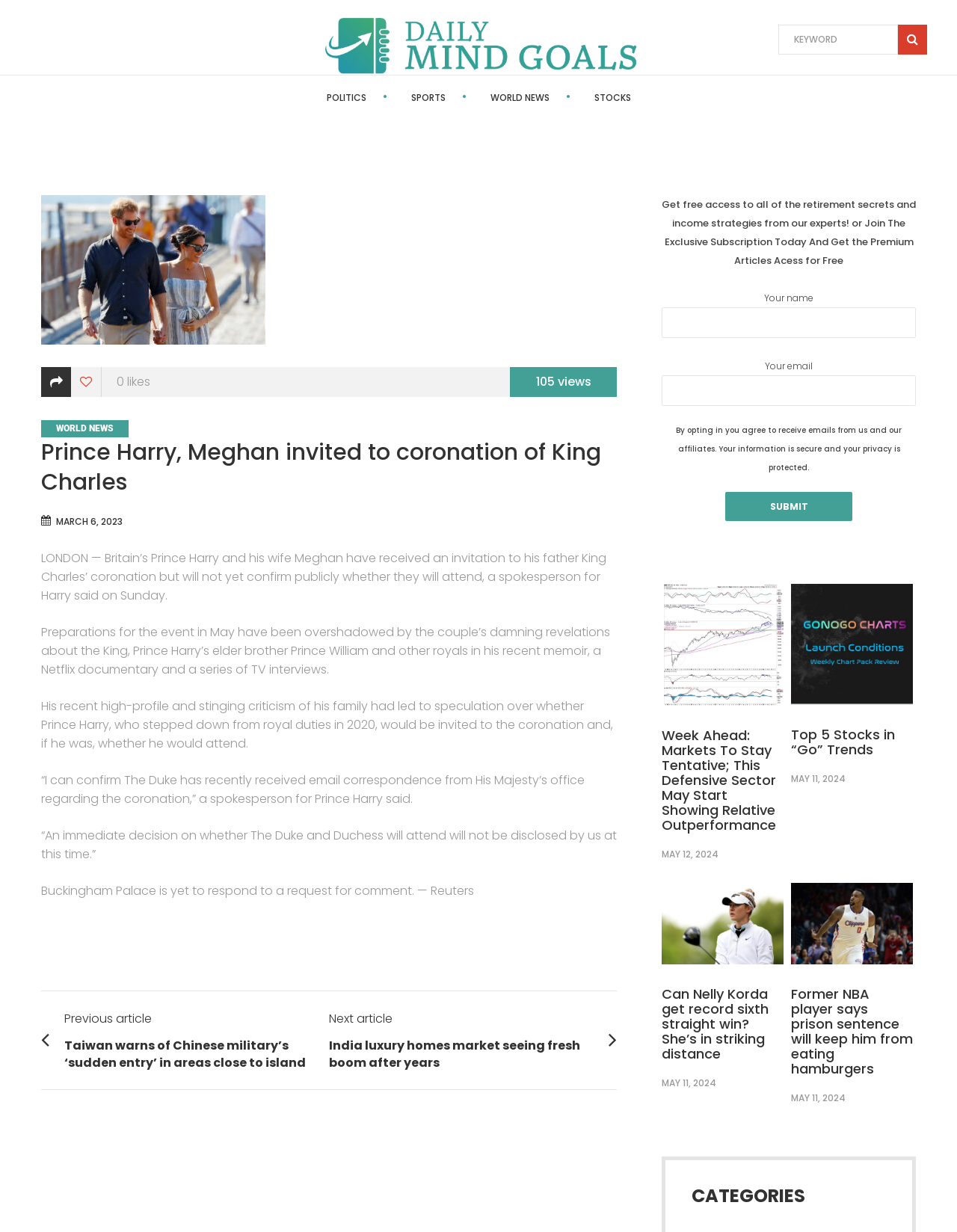Kindly respond to the following question with a single word or a brief phrase: 
What is the date of the article?

MARCH 6, 2023